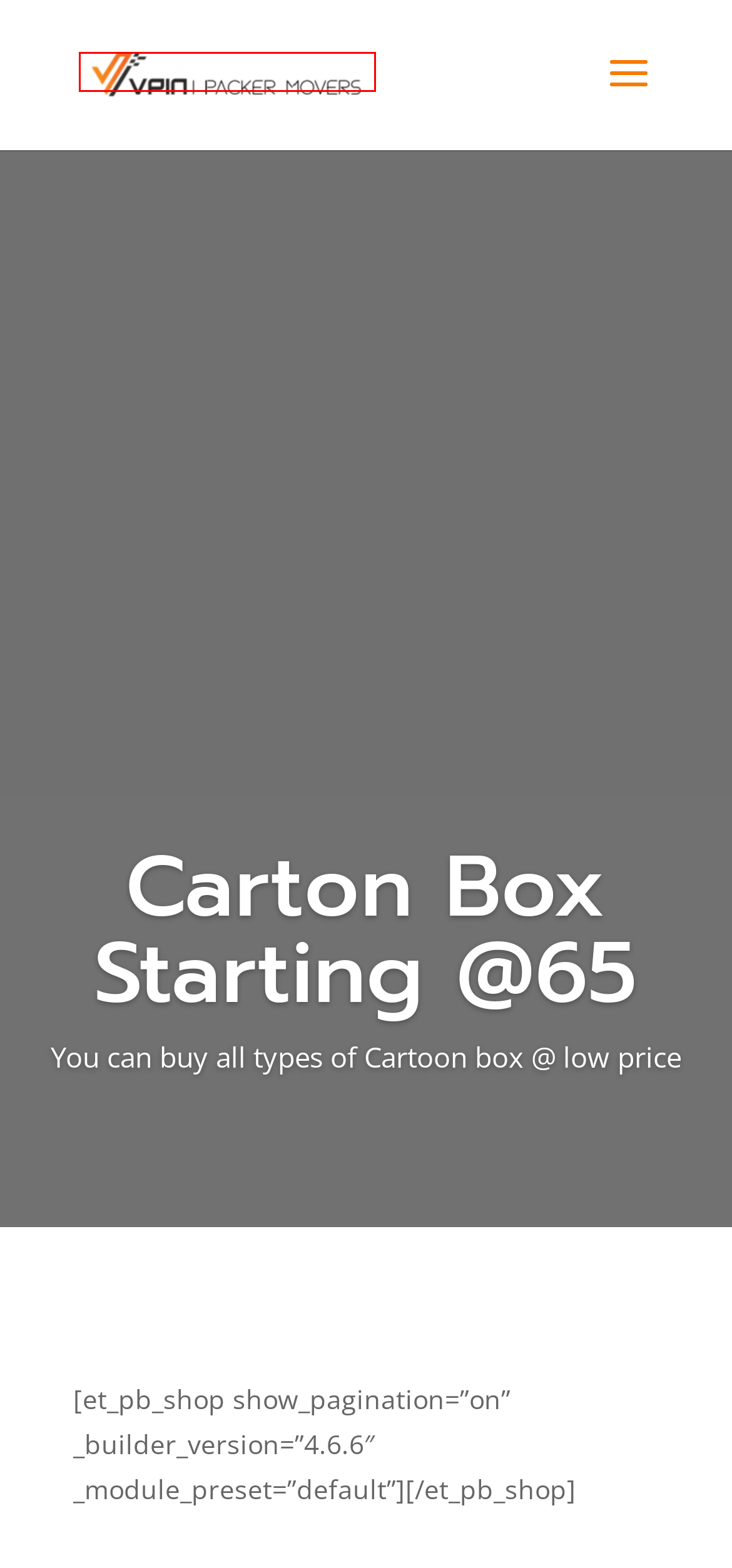With the provided webpage screenshot containing a red bounding box around a UI element, determine which description best matches the new webpage that appears after clicking the selected element. The choices are:
A. Domestic Relocation - Packers and Movers | vpin
B. Invaluable Moving Services - Packers and Movers | vpin
C. Local Moving - Packers and Movers | vpin
D. Packers And Movers In Kolkata | Compare Packing Moving Price
E. Logistics, B2B, Air Cargo, Household Moving | Custom Transportation Solutions for Your Business
F. Track - Packers and Movers | vpin
G. International Relocation - Packers and Movers | vpin
H. Labour Service in Kolkata & Howrah

D